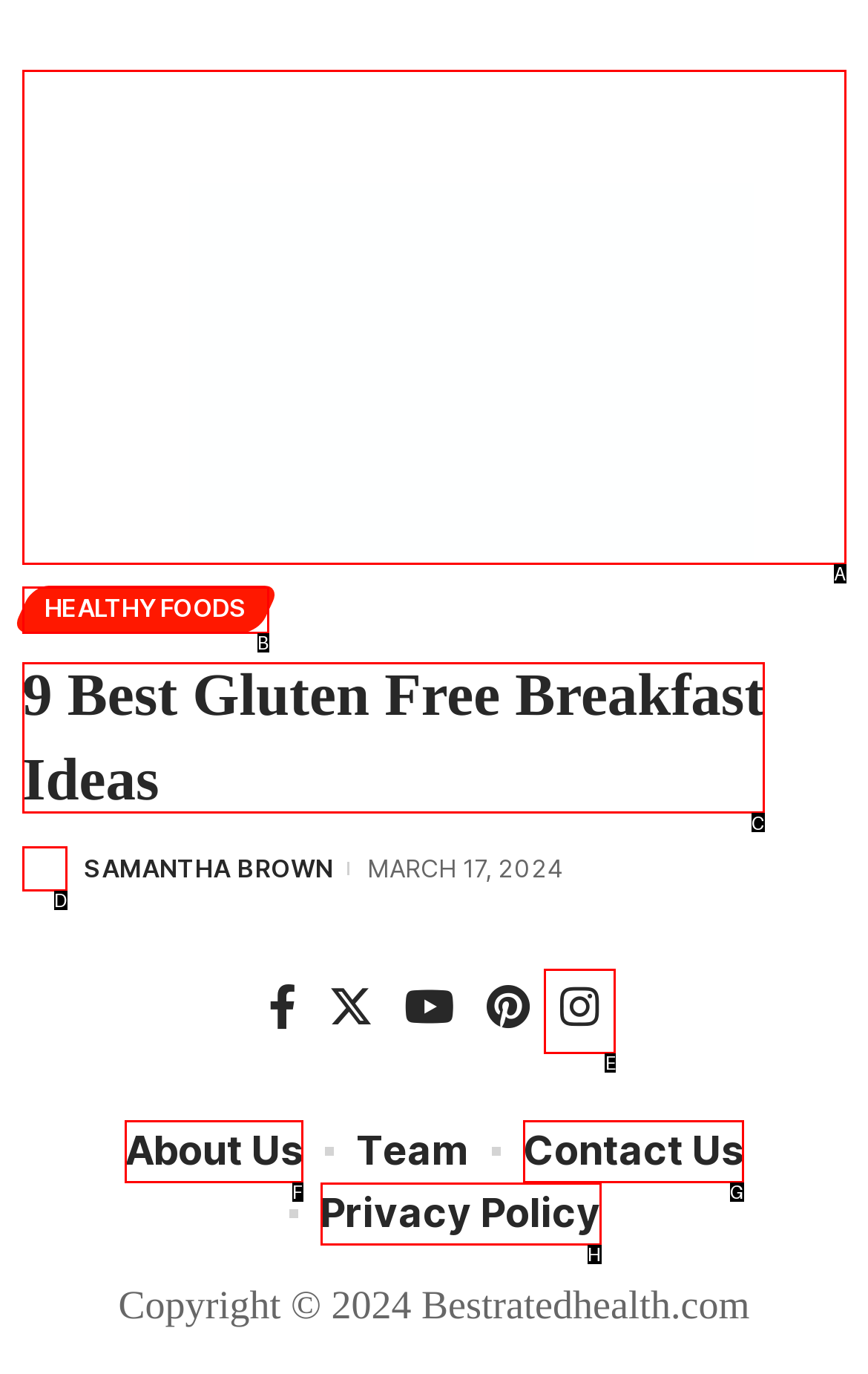Select the letter of the HTML element that best fits the description: parent_node: SAMANTHA BROWN
Answer with the corresponding letter from the provided choices.

D